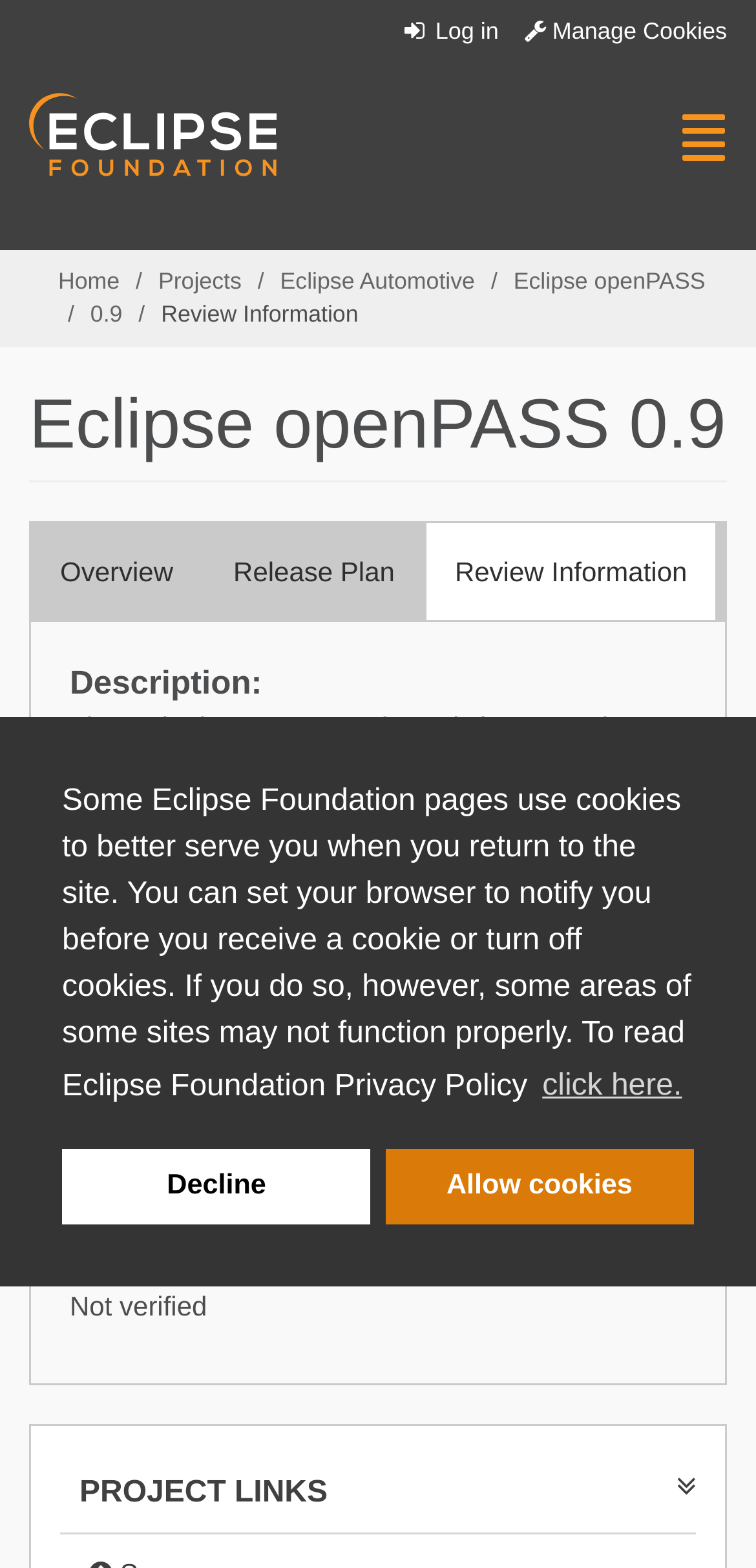Please determine the bounding box coordinates of the area that needs to be clicked to complete this task: 'Log in'. The coordinates must be four float numbers between 0 and 1, formatted as [left, top, right, bottom].

[0.528, 0.011, 0.66, 0.028]